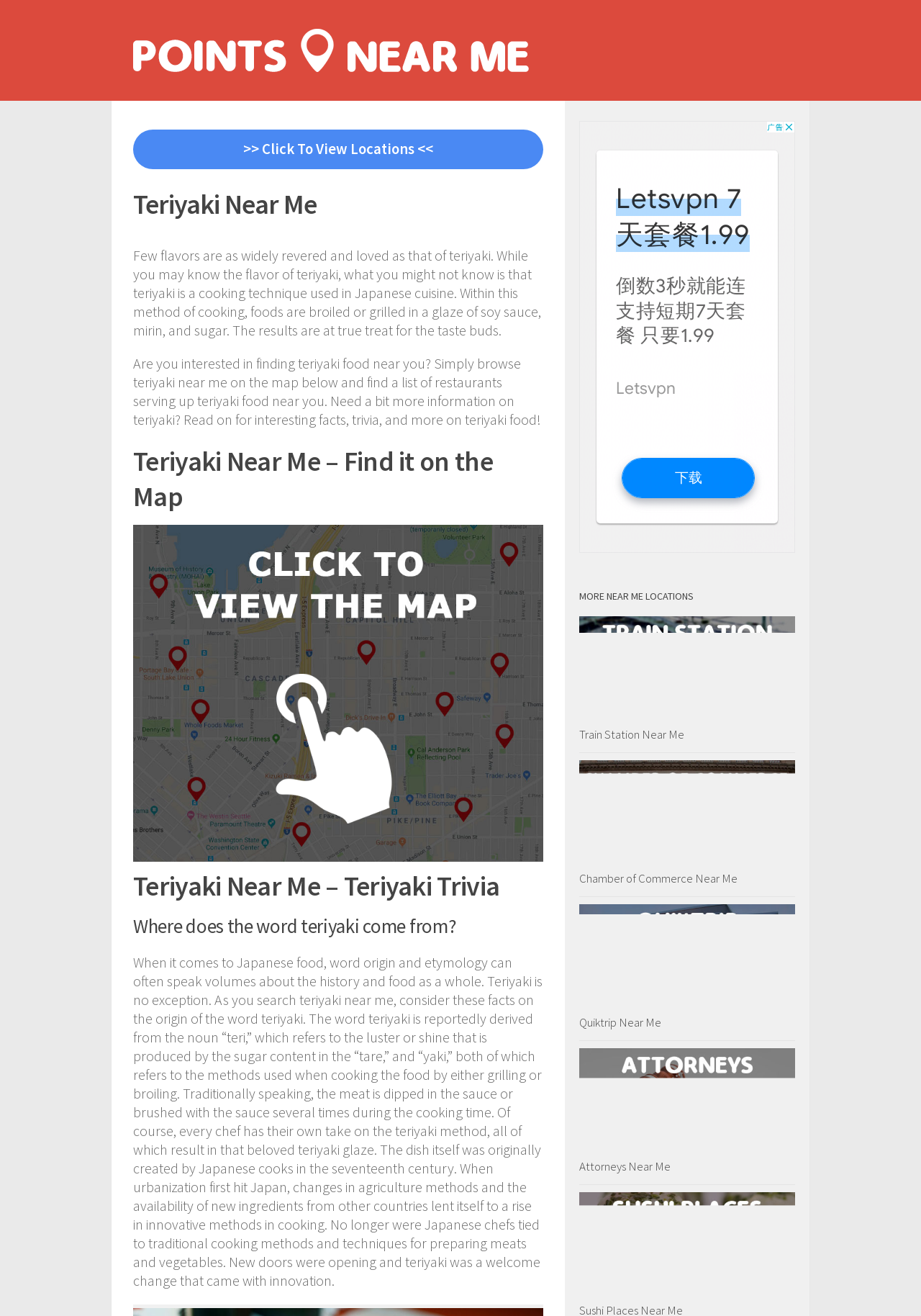Please identify the bounding box coordinates of the clickable element to fulfill the following instruction: "Read more about teriyaki trivia". The coordinates should be four float numbers between 0 and 1, i.e., [left, top, right, bottom].

[0.145, 0.66, 0.59, 0.687]